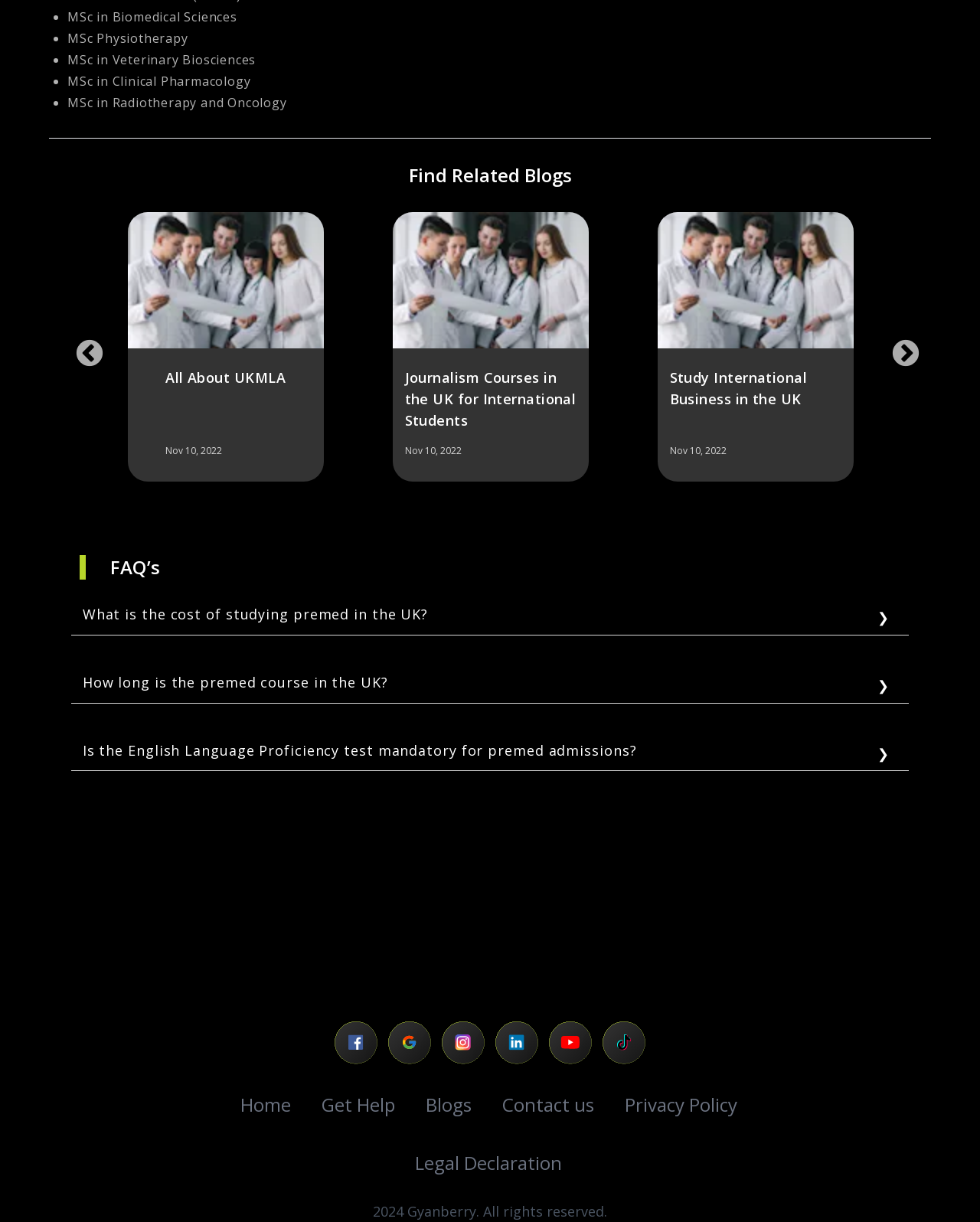What is the copyright year of the website?
Based on the image content, provide your answer in one word or a short phrase.

2024